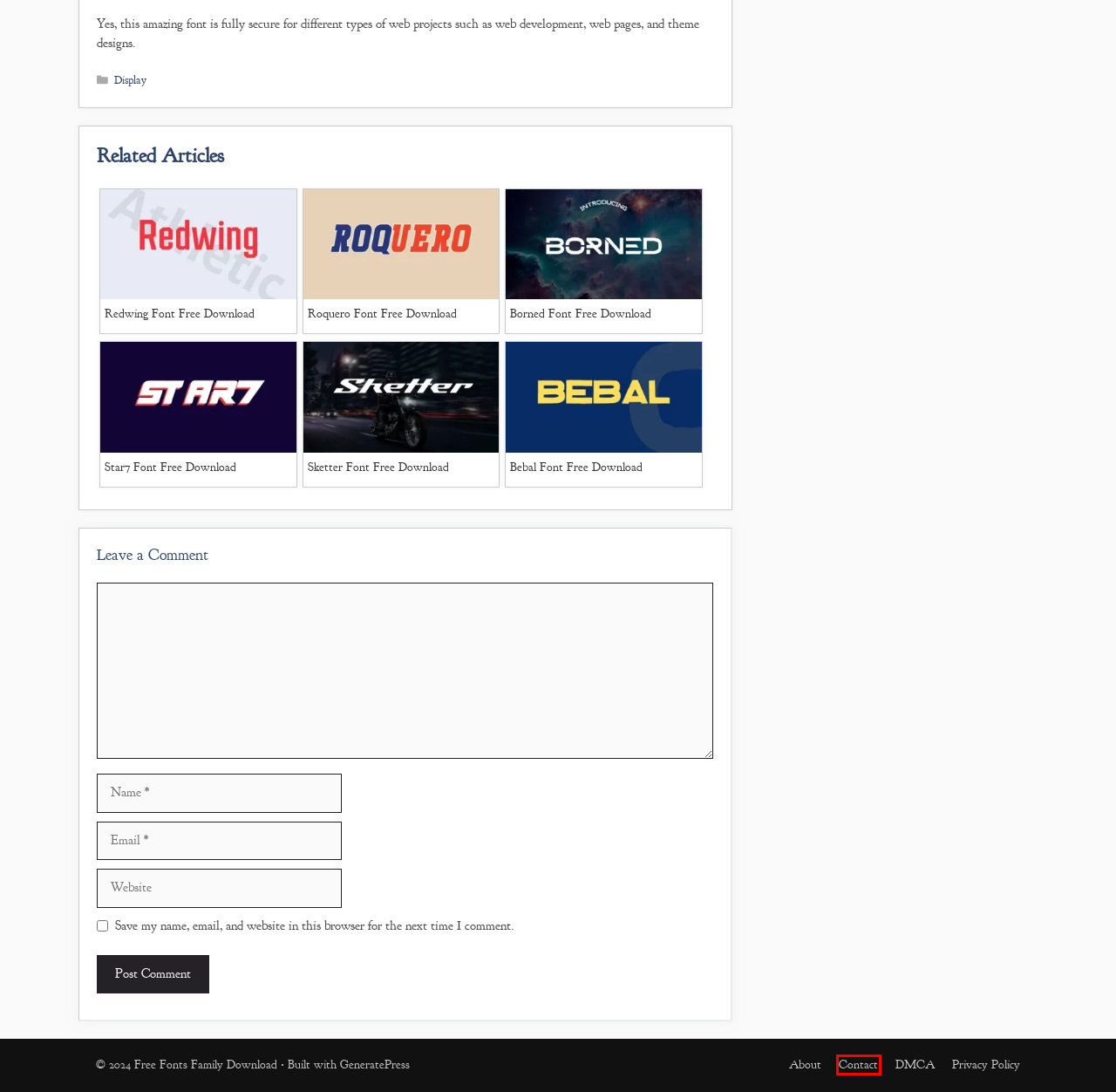Inspect the screenshot of a webpage with a red rectangle bounding box. Identify the webpage description that best corresponds to the new webpage after clicking the element inside the bounding box. Here are the candidates:
A. About - Free Fonts Family Download
B. Contact - Free Fonts Family Download
C. Sketter Font Free Download - Free Fonts Family Download
D. Bebal Font Free Download - Free Fonts Family Download
E. Redwing Font Free Download - Free Fonts Family Download
F. Star7 Font Free Download - Free Fonts Family Download
G. DMCA - Free Fonts Family Download
H. Borned Font Free Download - Free Fonts Family Download

B